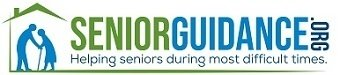Based on the image, provide a detailed and complete answer to the question: 
What is above the organization name?

Above the organization name, 'SENIORGUIDANCE.org', there is a simple, stylized graphic of a house, which illustrates the supportive relationship the organization nurtures between seniors and caregivers.